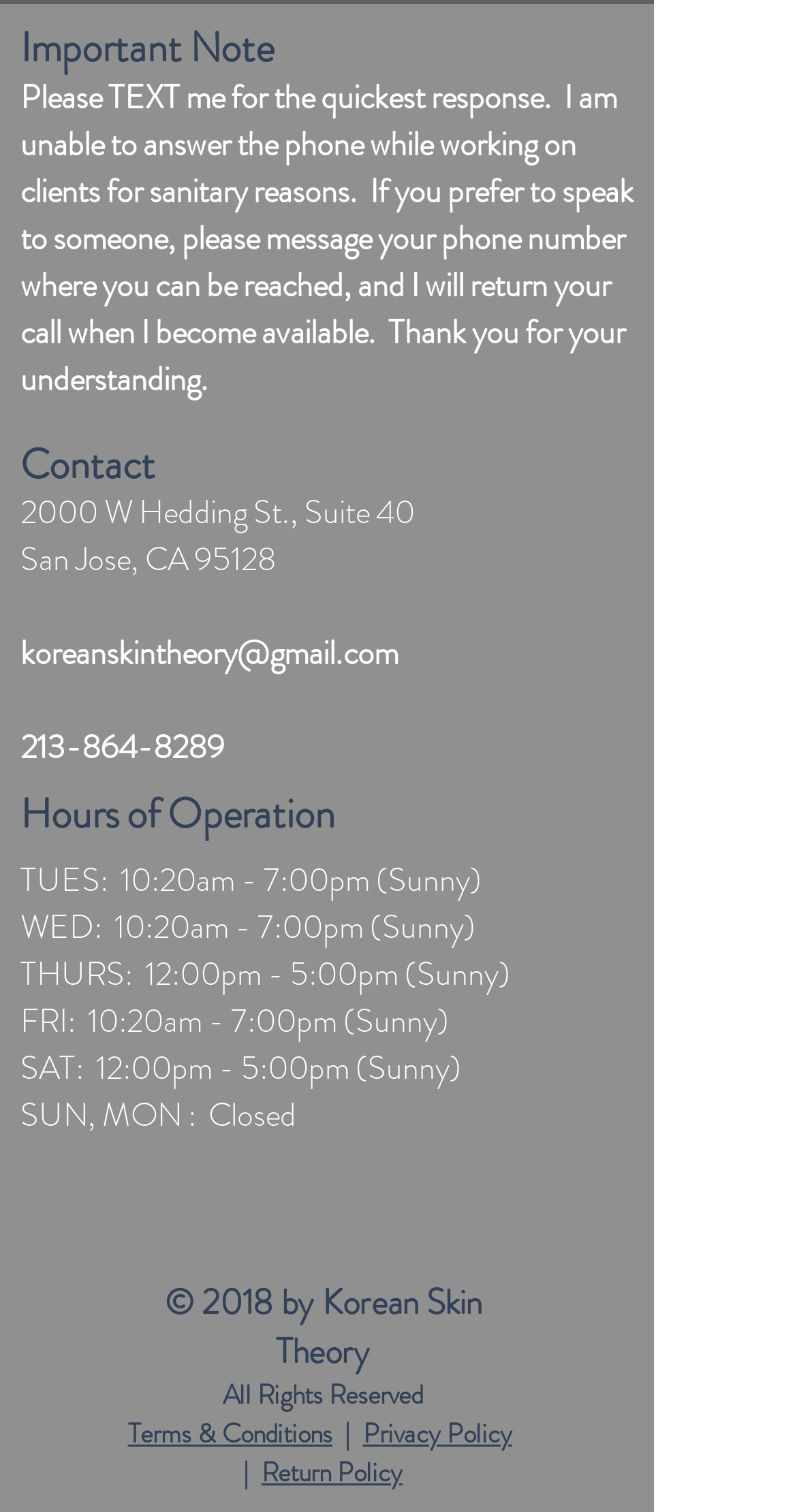What is the email address to contact?
Answer the question with a thorough and detailed explanation.

I found the email address by looking at the 'Contact' section, where it is listed as a link.